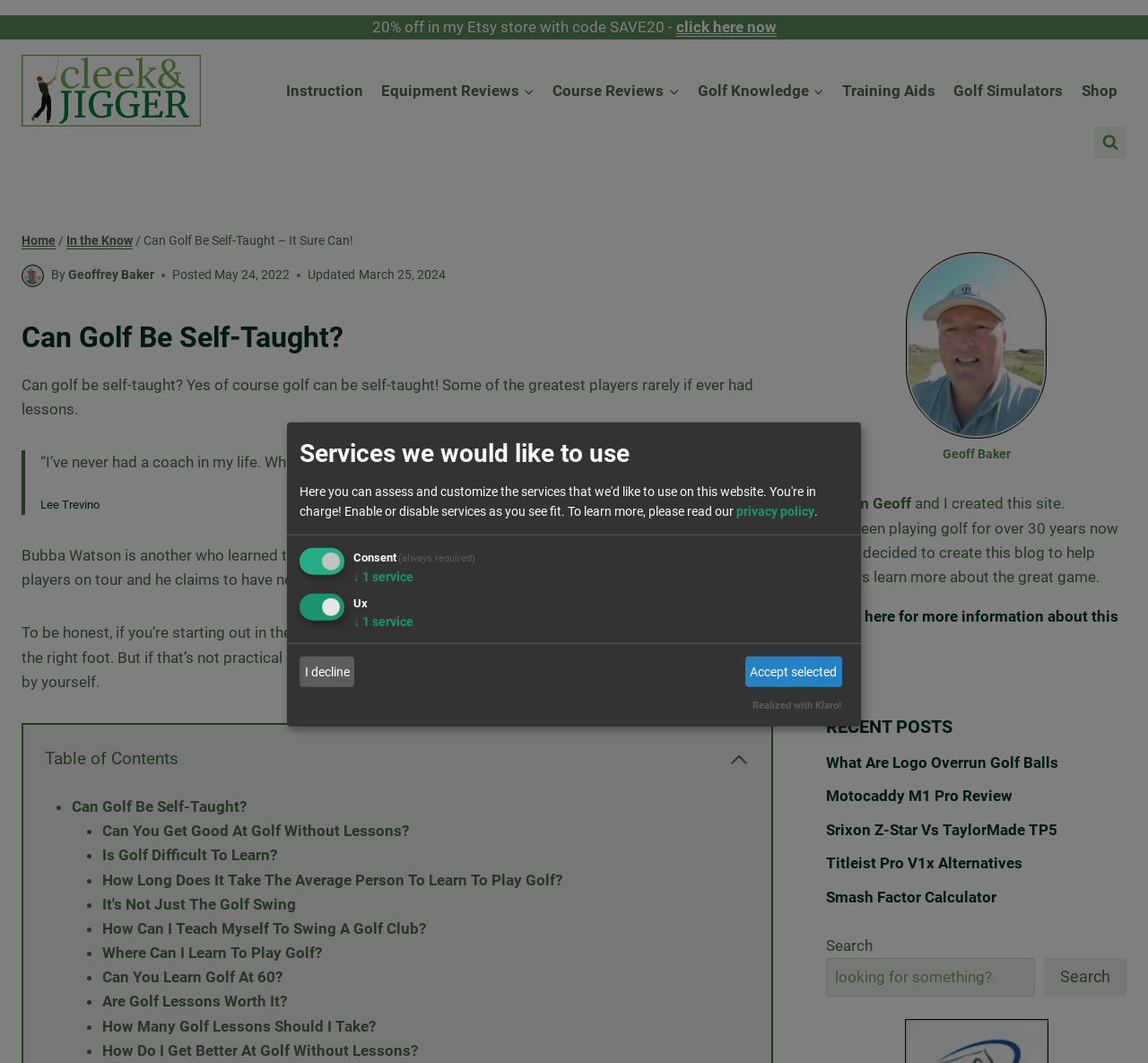Predict the bounding box for the UI component with the following description: "Accept selected".

[0.649, 0.618, 0.734, 0.646]